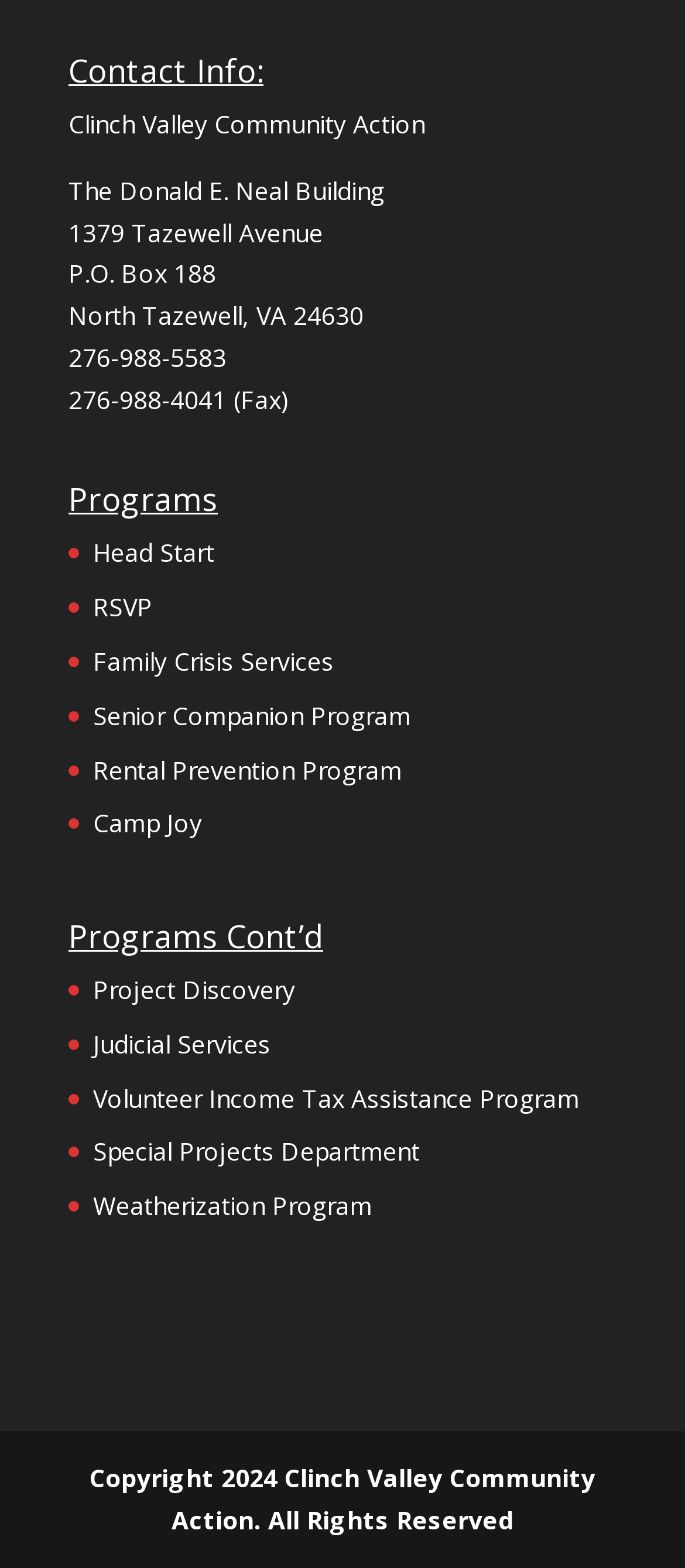Locate the bounding box coordinates of the area to click to fulfill this instruction: "learn about Camp Joy". The bounding box should be presented as four float numbers between 0 and 1, in the order [left, top, right, bottom].

[0.136, 0.514, 0.295, 0.536]